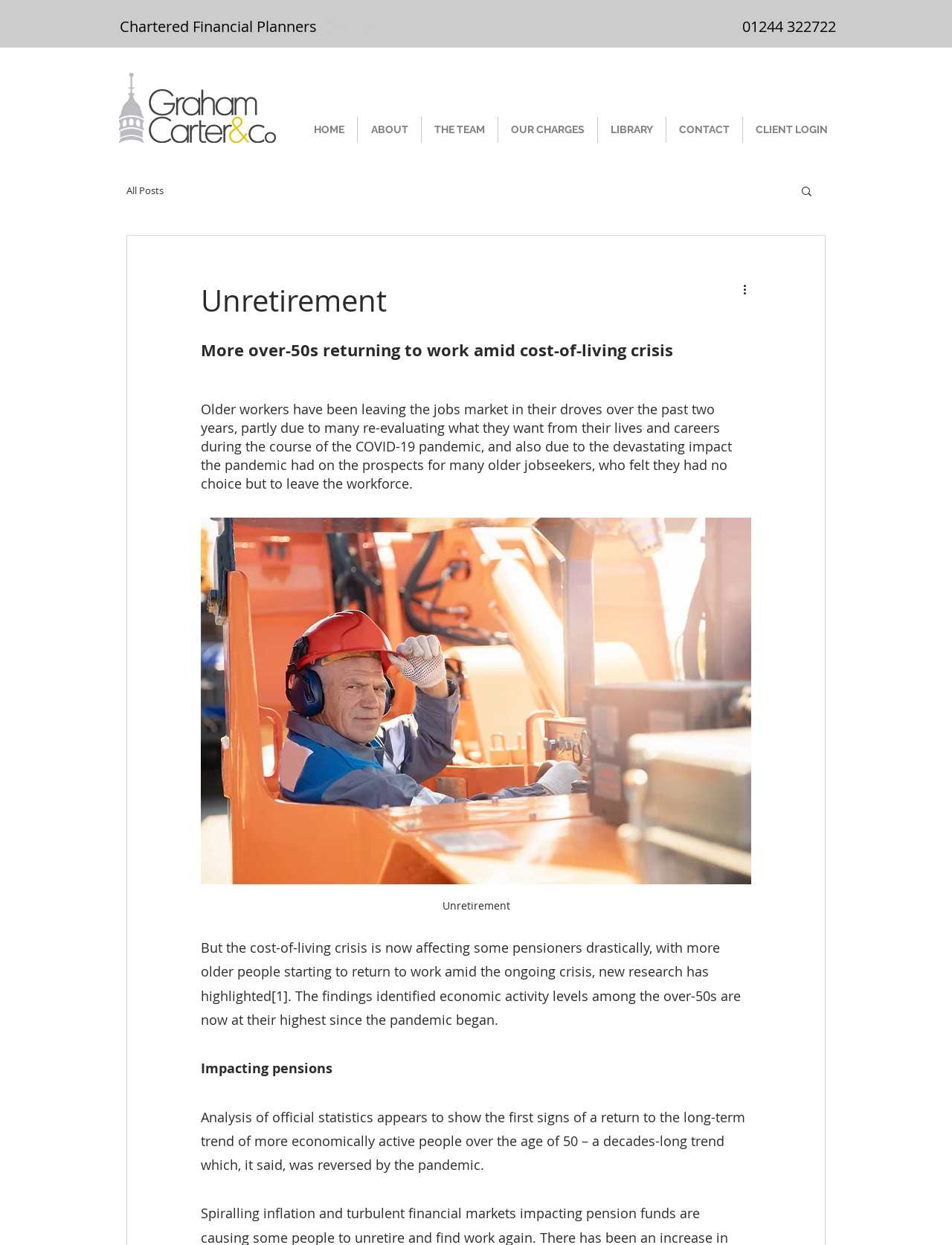Indicate the bounding box coordinates of the element that must be clicked to execute the instruction: "Click the 'More actions' button". The coordinates should be given as four float numbers between 0 and 1, i.e., [left, top, right, bottom].

[0.778, 0.225, 0.797, 0.24]